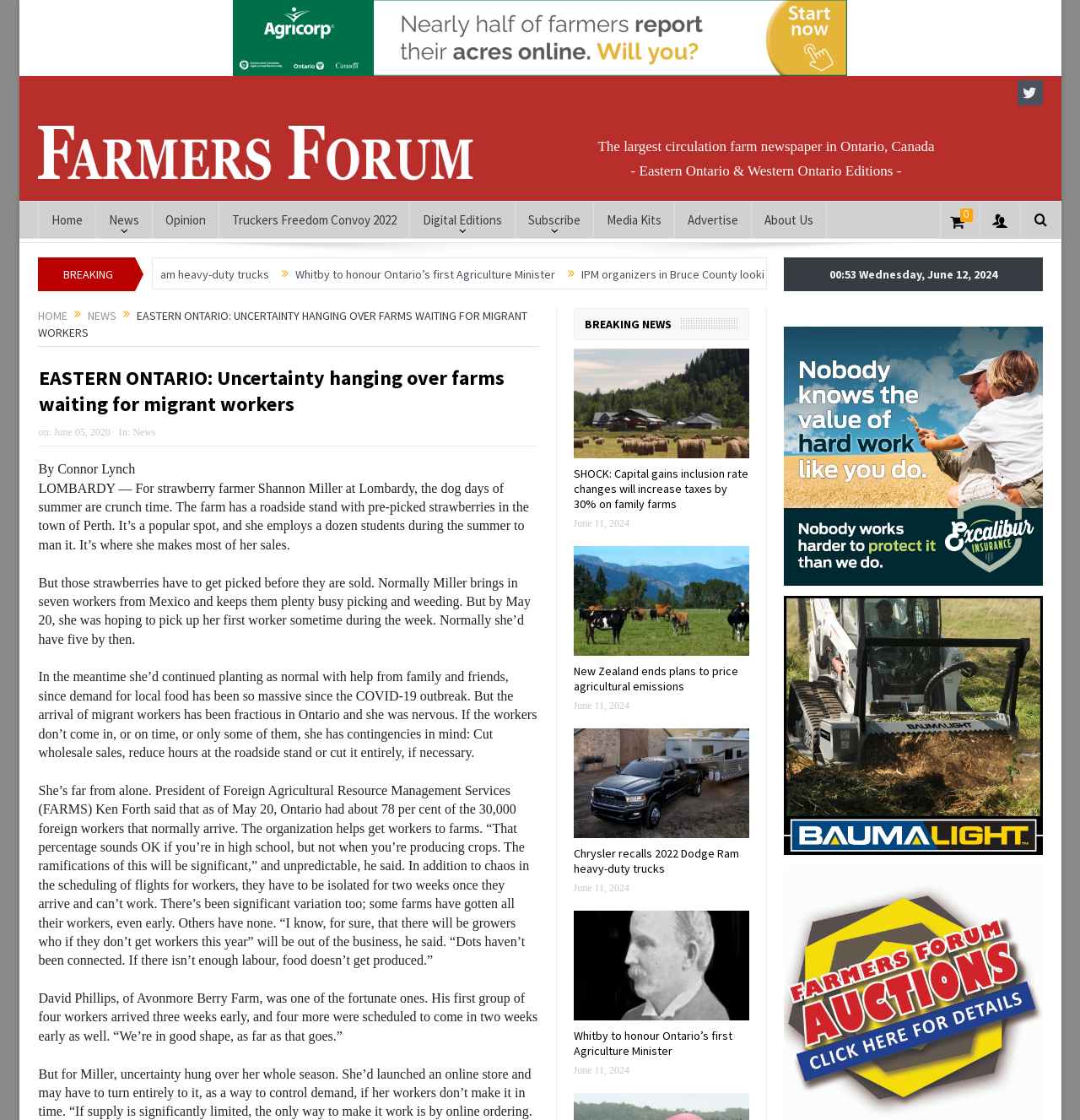Can you identify the bounding box coordinates of the clickable region needed to carry out this instruction: 'Click the repository logo'? The coordinates should be four float numbers within the range of 0 to 1, stated as [left, top, right, bottom].

None